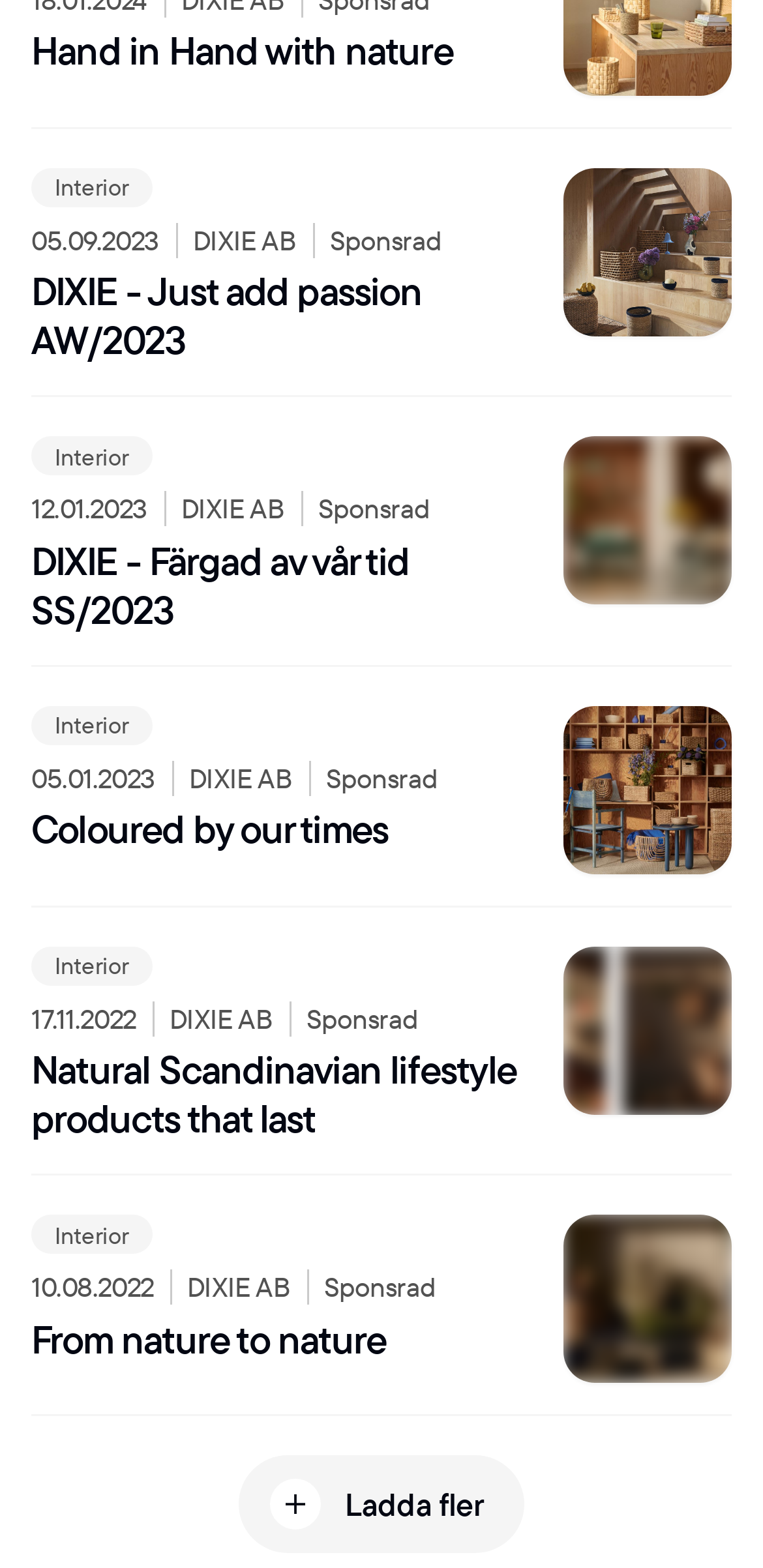Respond to the following query with just one word or a short phrase: 
How many images are on this webpage?

7